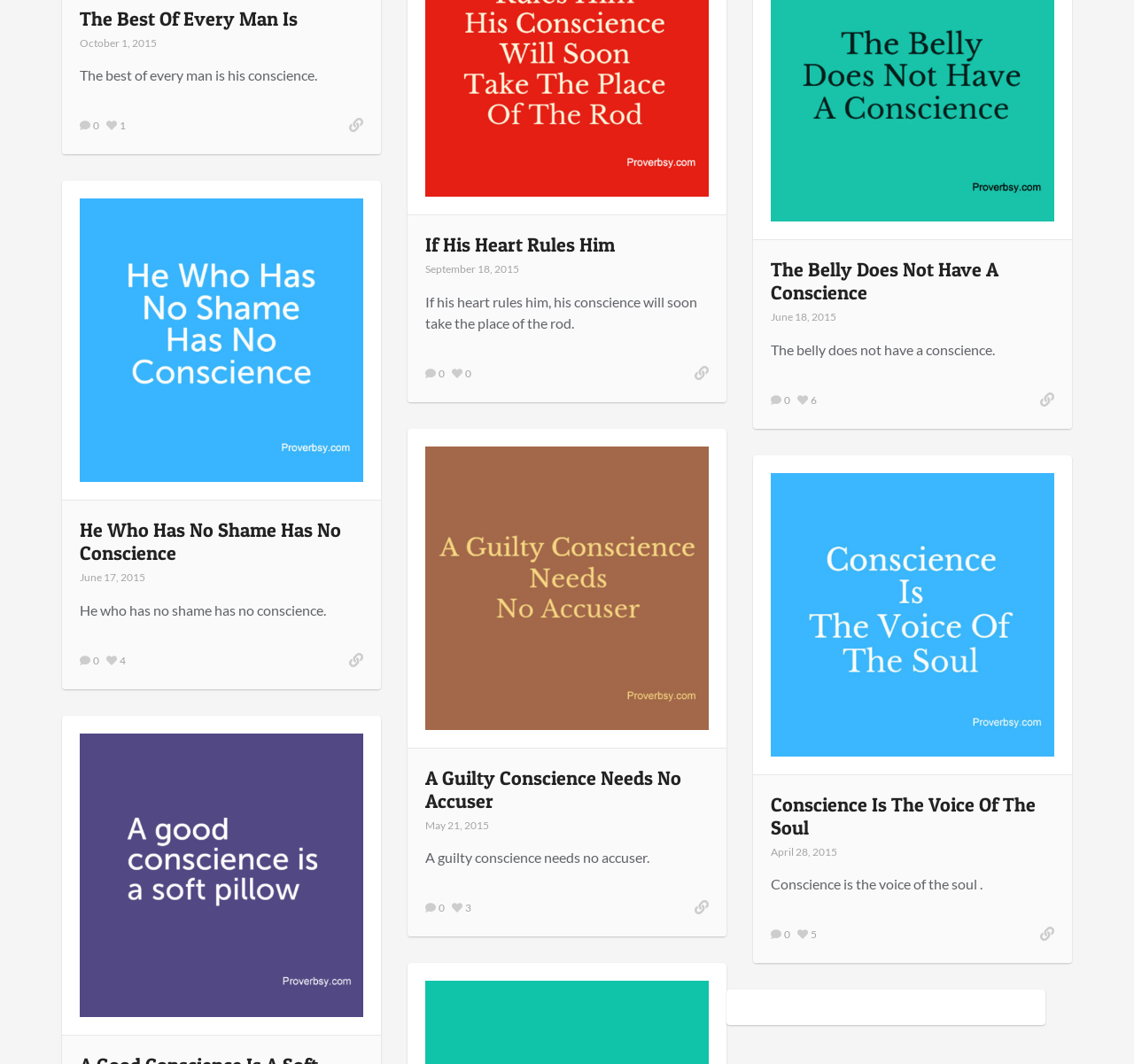Please find the bounding box coordinates of the section that needs to be clicked to achieve this instruction: "View the article 'He Who Has No Shame Has No Conscience'".

[0.07, 0.487, 0.32, 0.53]